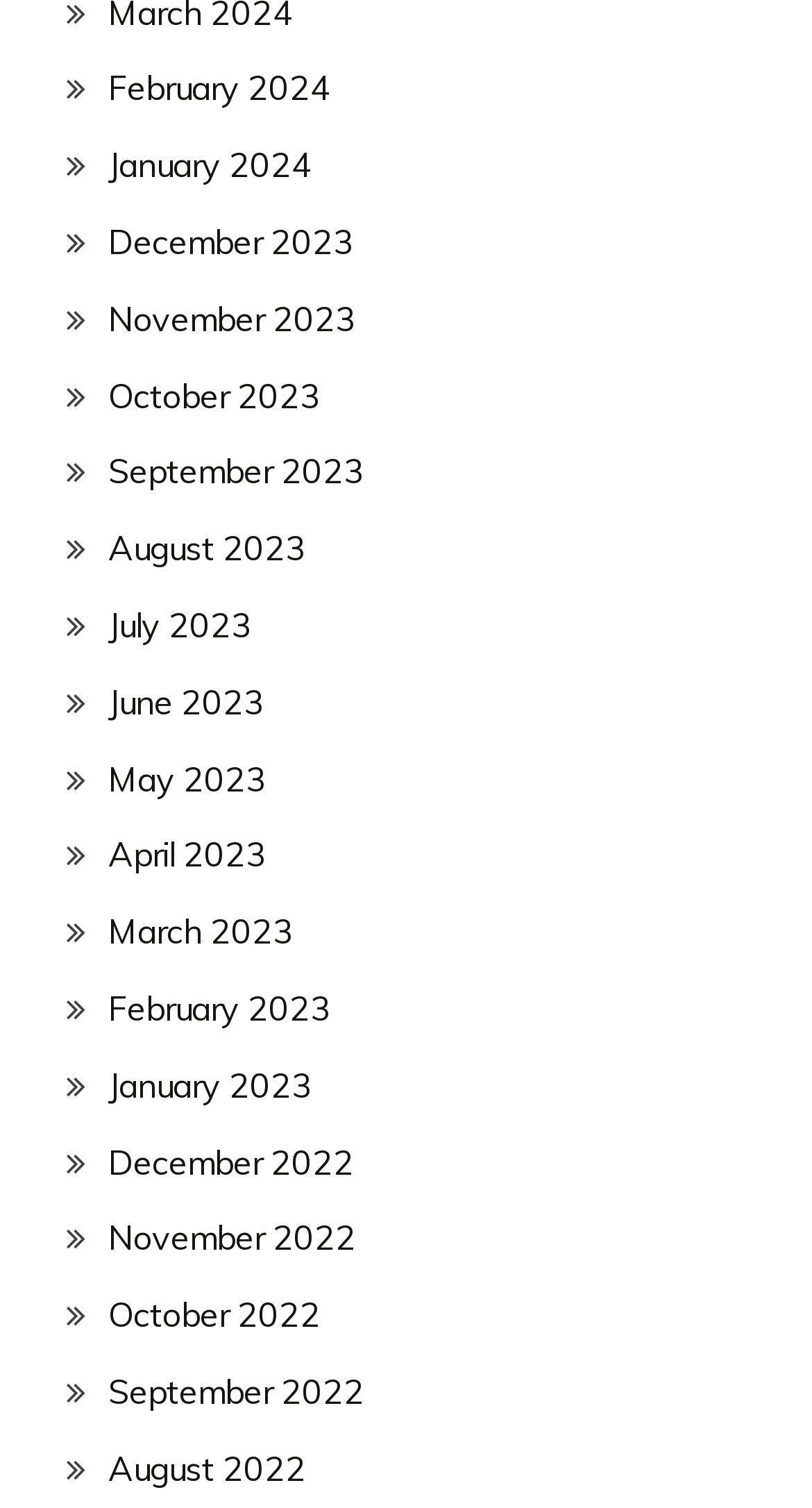Please identify the bounding box coordinates of the region to click in order to complete the given instruction: "access November 2023". The coordinates should be four float numbers between 0 and 1, i.e., [left, top, right, bottom].

[0.133, 0.197, 0.438, 0.225]